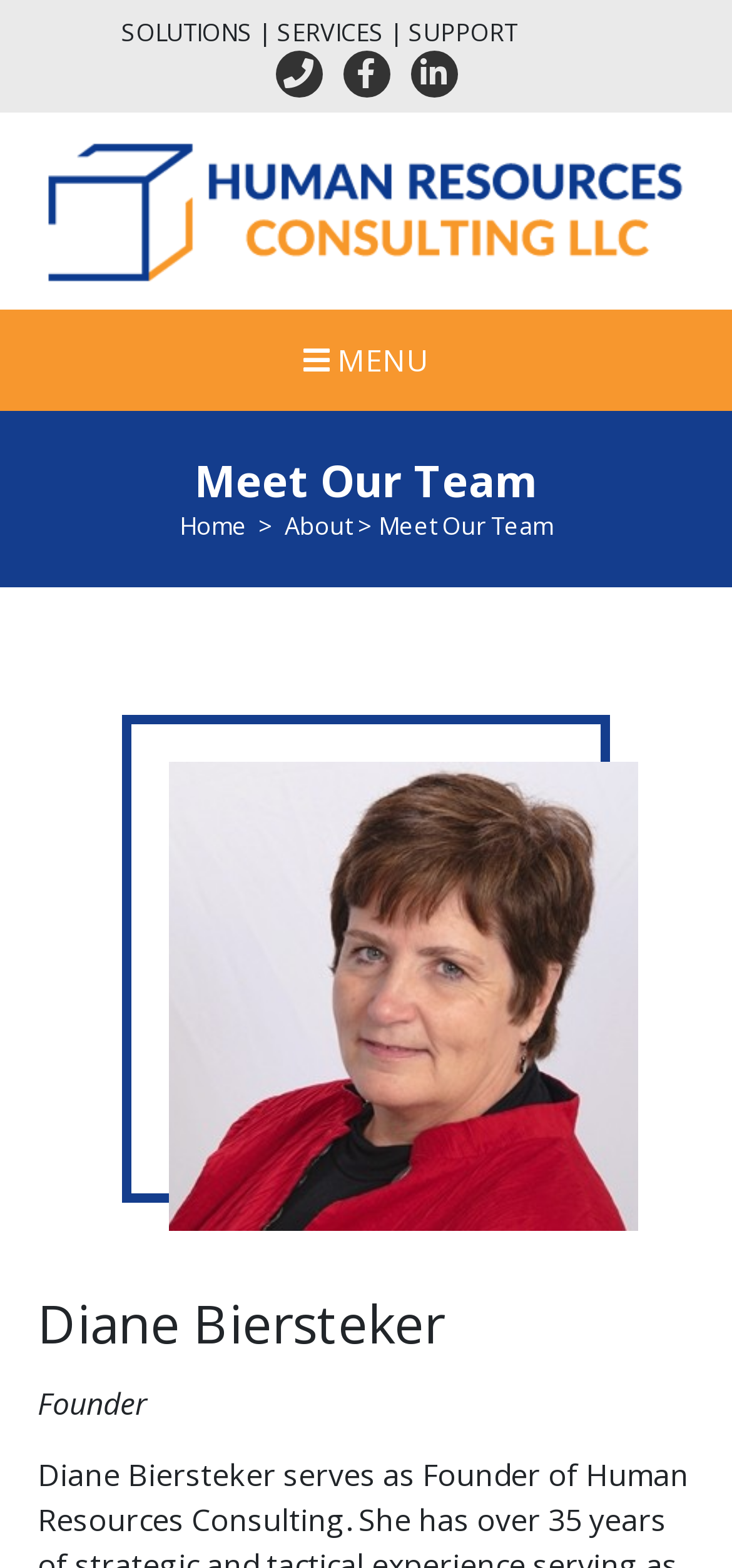How many social media links are there?
Please respond to the question with as much detail as possible.

I counted the number of social media links by looking at the icons '', '', and '' which are commonly used to represent social media platforms.